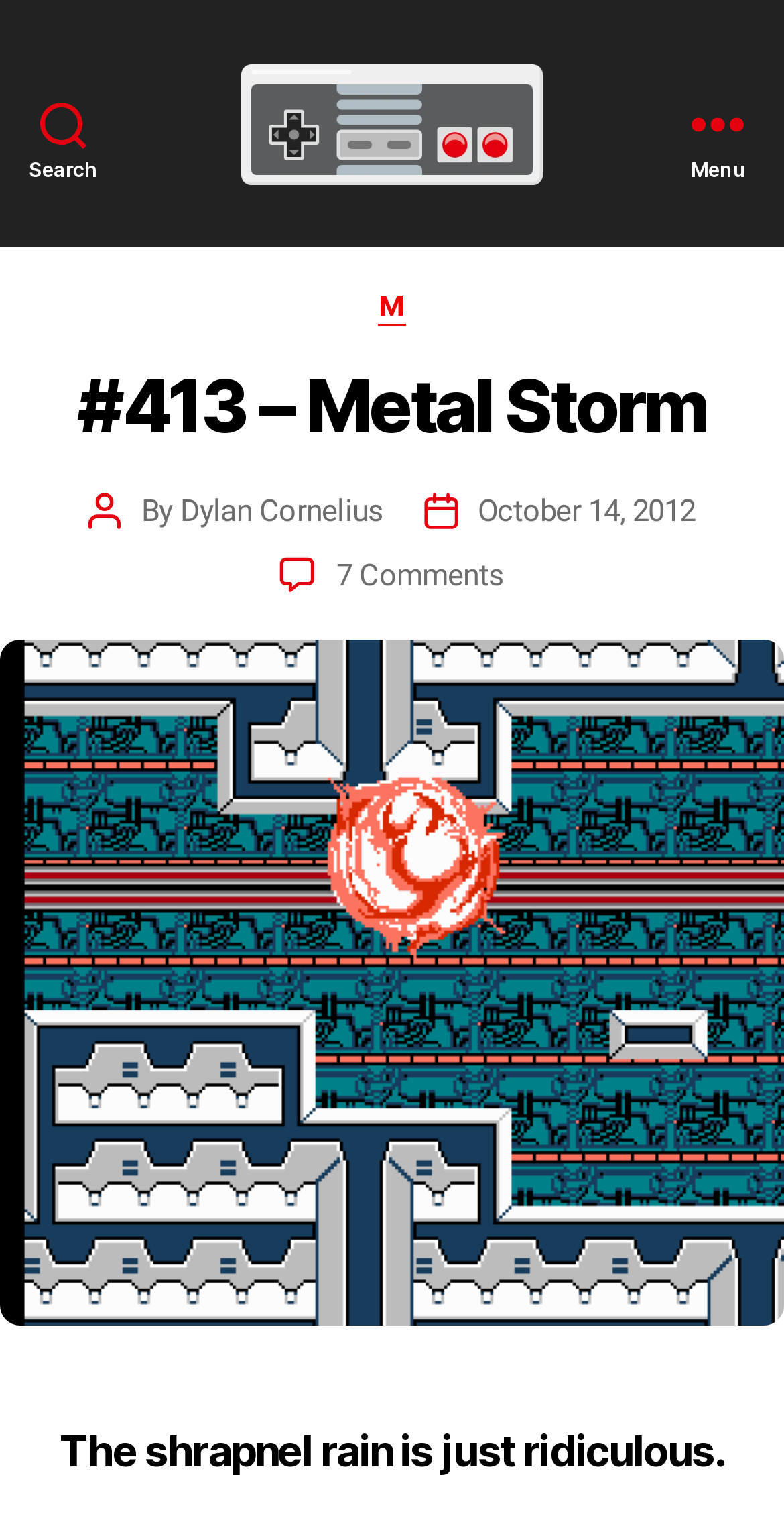Give a concise answer of one word or phrase to the question: 
What is the category of the article?

Review